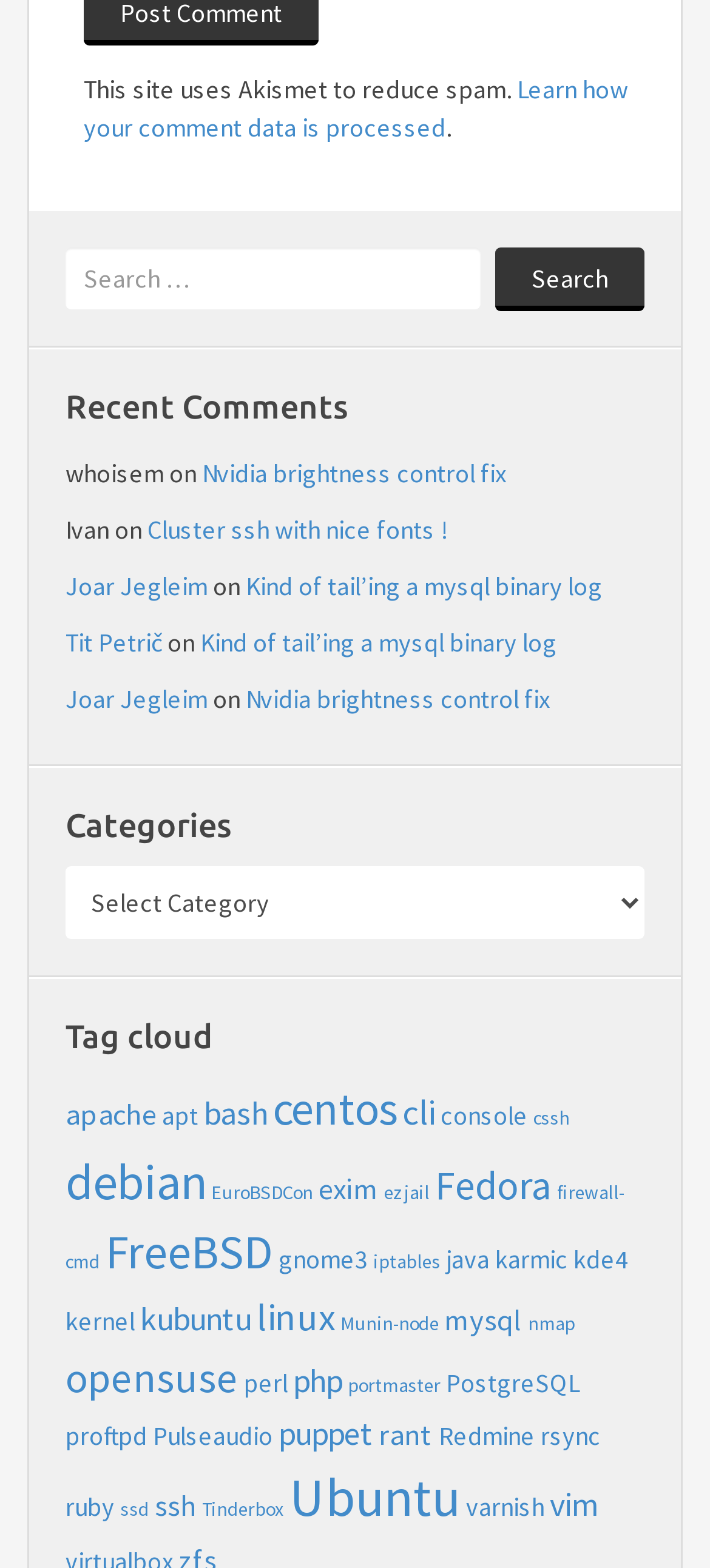Answer the question in one word or a short phrase:
What is the most popular category?

Ubuntu